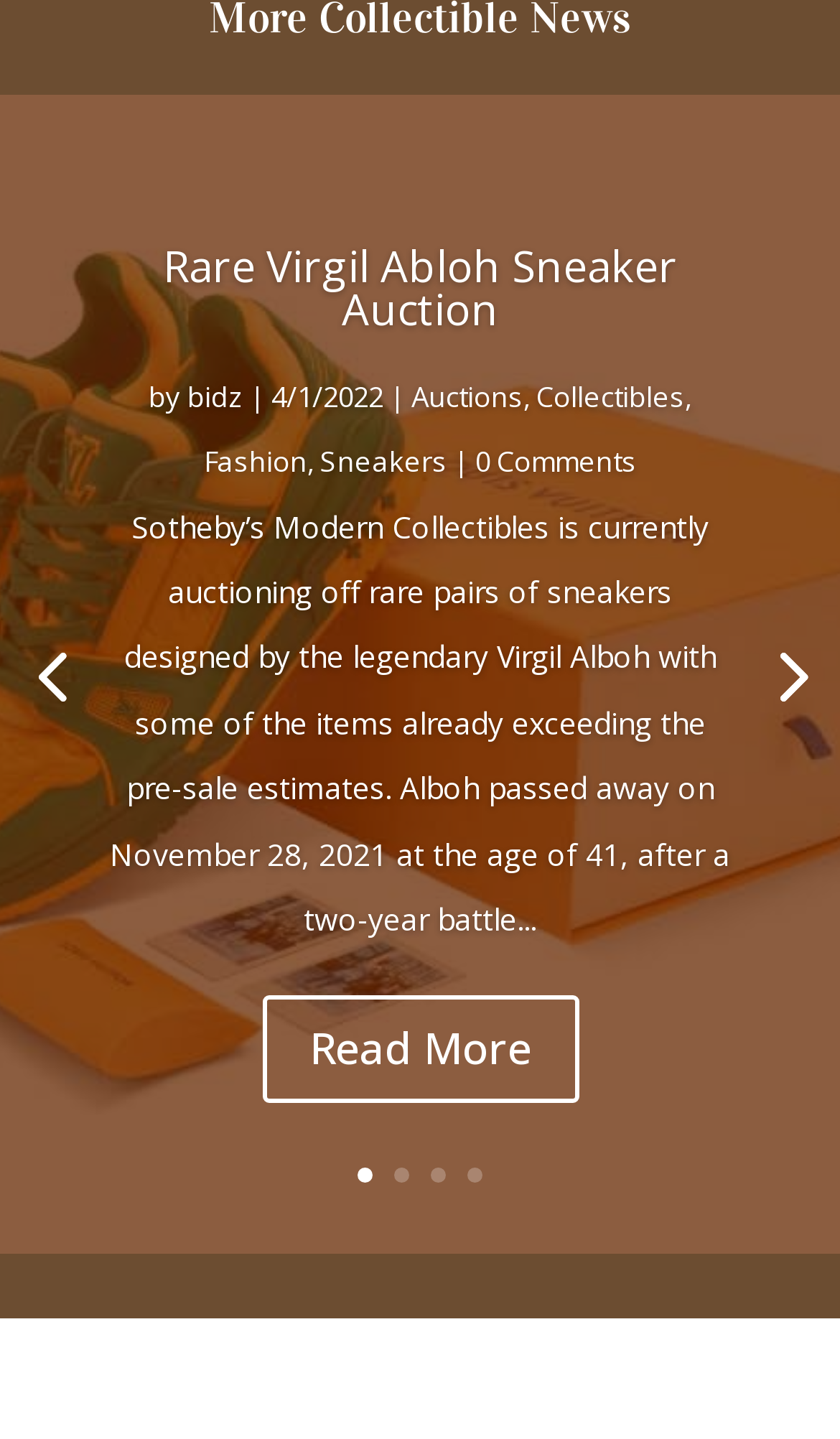Bounding box coordinates should be in the format (top-left x, top-left y, bottom-right x, bottom-right y) and all values should be floating point numbers between 0 and 1. Determine the bounding box coordinate for the UI element described as: Off-Grid Water and Food

None